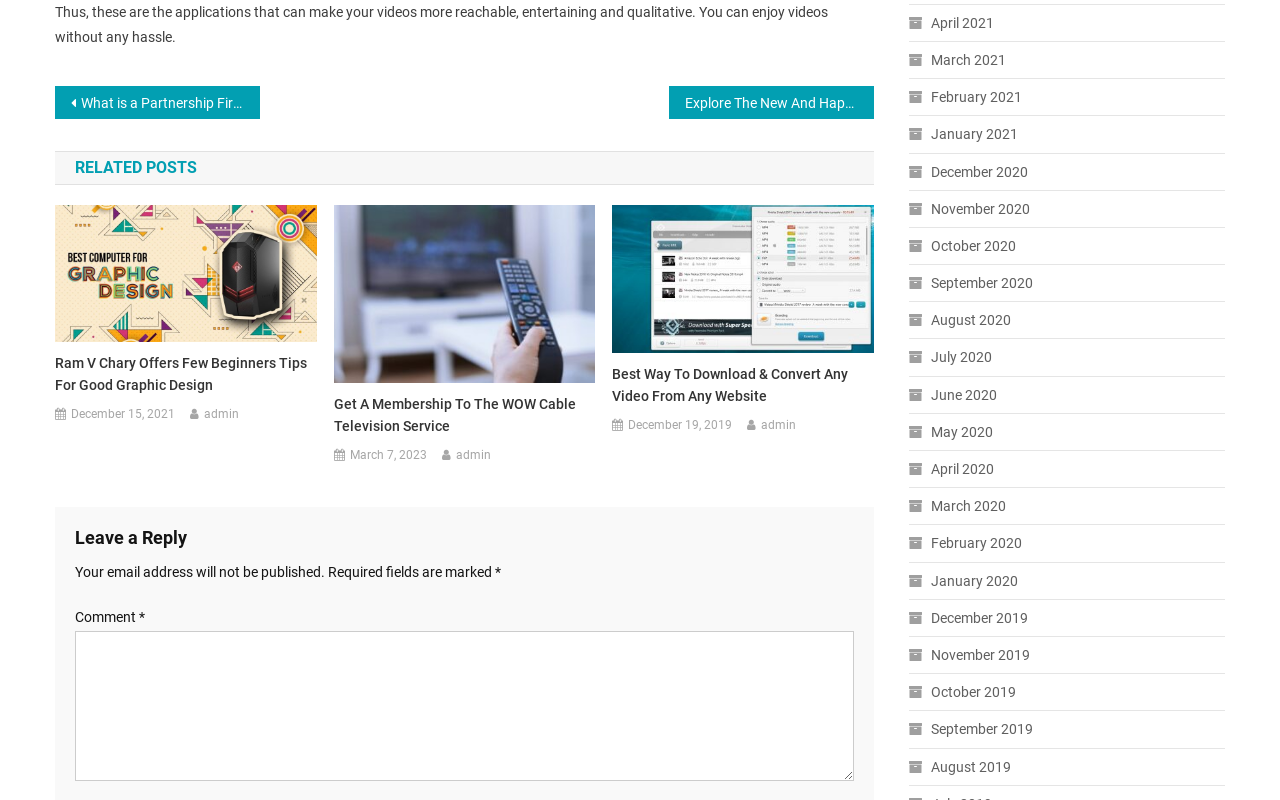Please answer the following question using a single word or phrase: 
How many related posts are listed on the webpage?

3